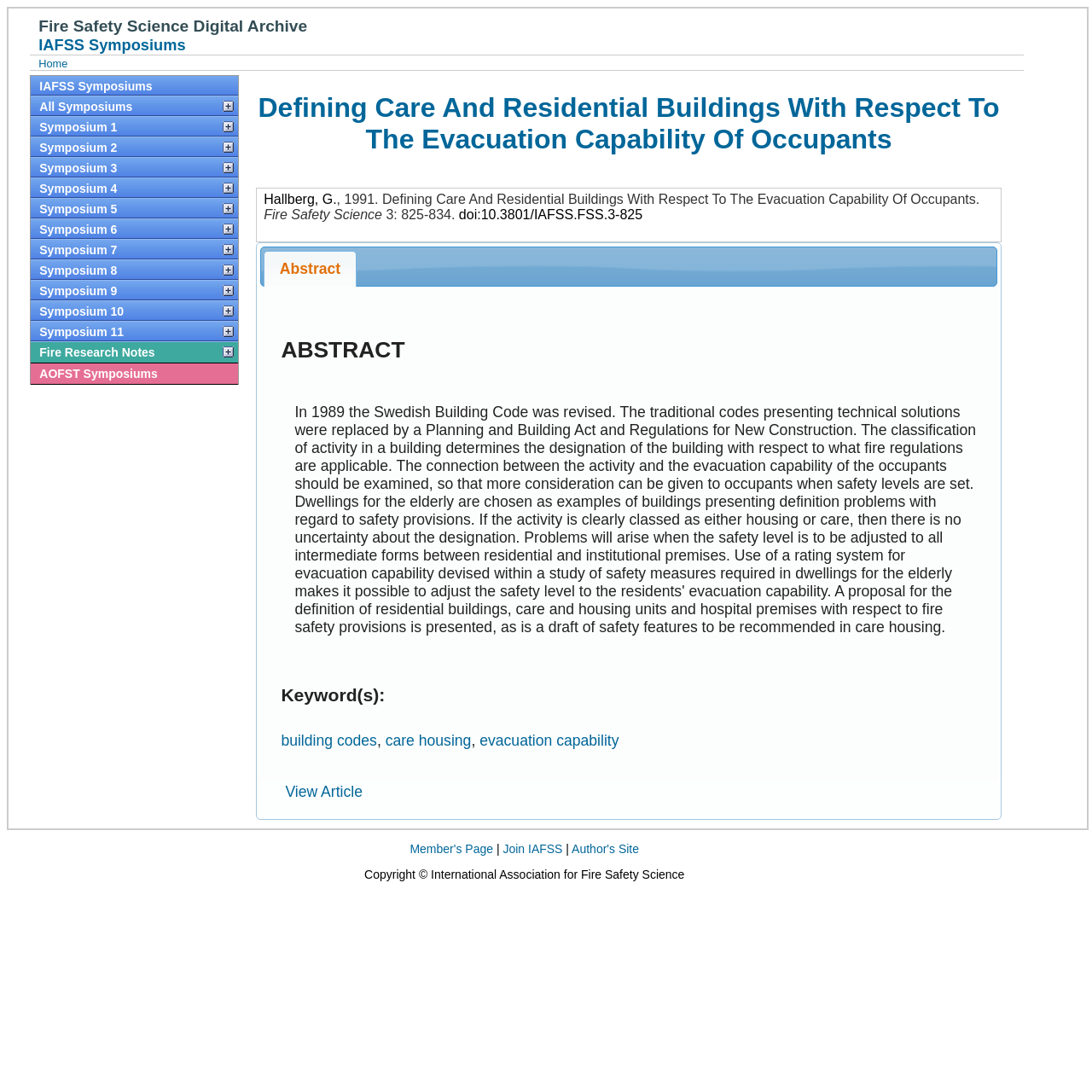Use a single word or phrase to answer the question:
What is the keyword related to housing?

care housing